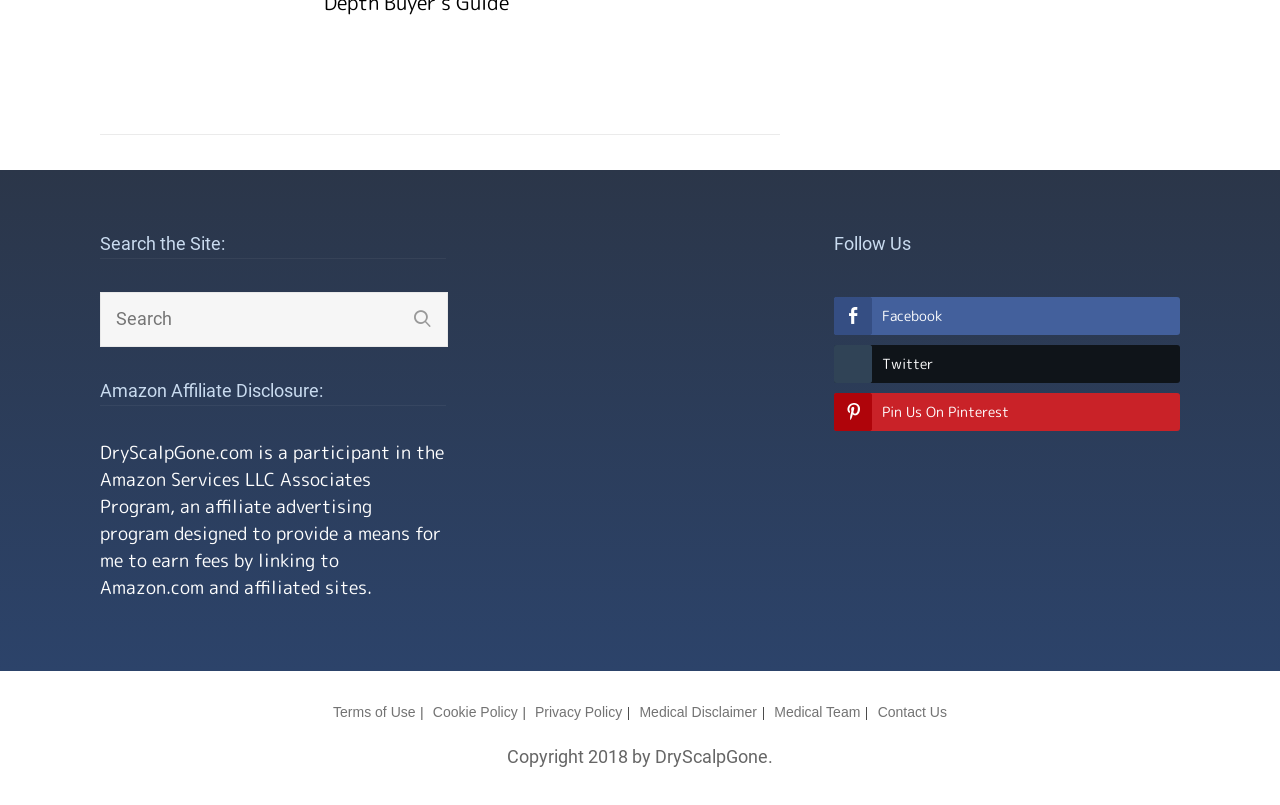What is the purpose of the textbox?
Look at the screenshot and give a one-word or phrase answer.

Search